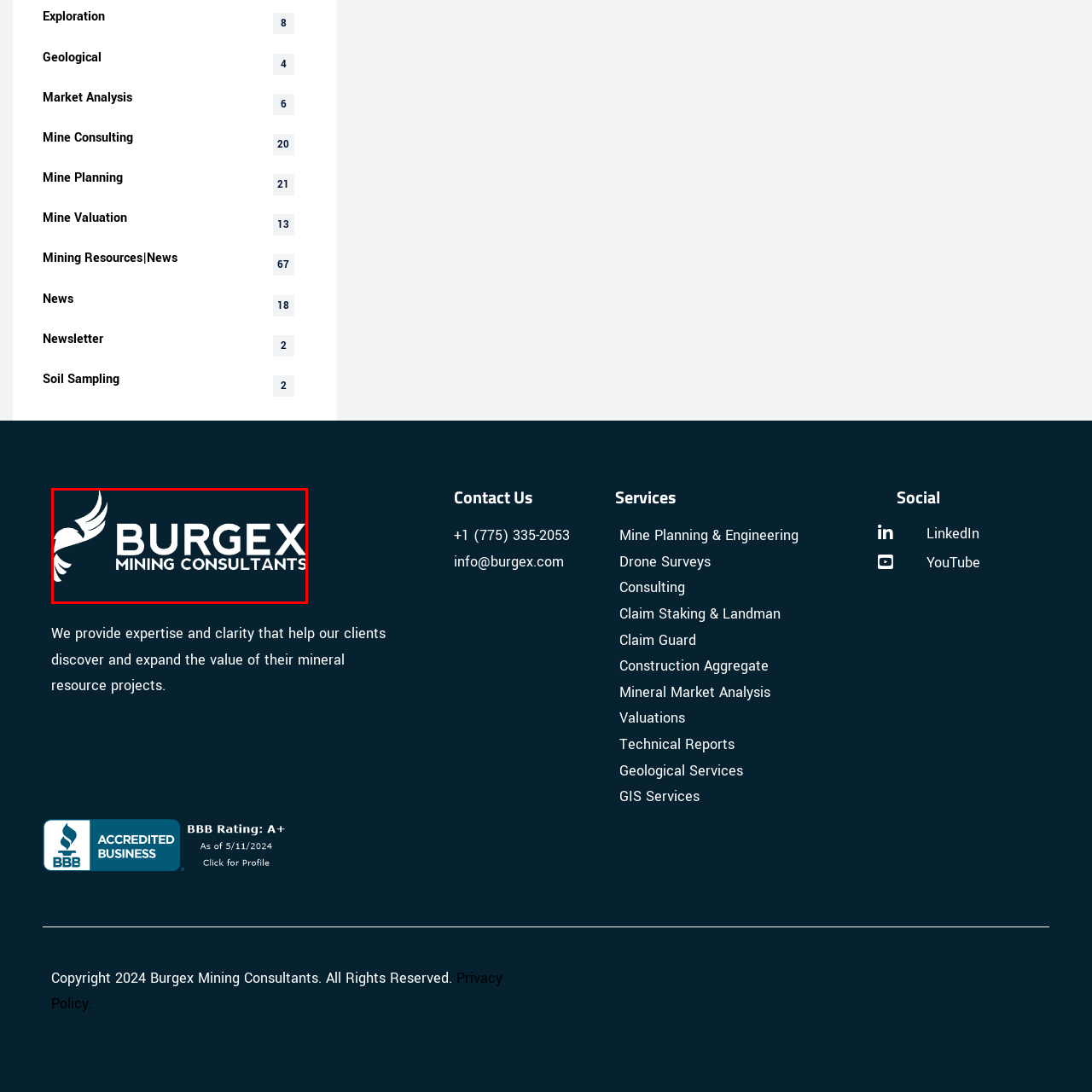Describe in detail the image that is highlighted by the red bounding box.

The image features the logo of Burgex Mining Consultants, prominently displaying the company name alongside a stylized eagle motif. The design combines a sleek, modern aesthetic with the use of white text against a dark blue background, enhancing the logo’s visibility and professionalism. Burgex Mining Consultants emphasizes expertise in the mining industry, suggesting a commitment to guiding clients in optimizing the value of their mineral resource projects. This logo effectively conveys the company's identity and its focus on clarity and expert consultation in the mining sector.